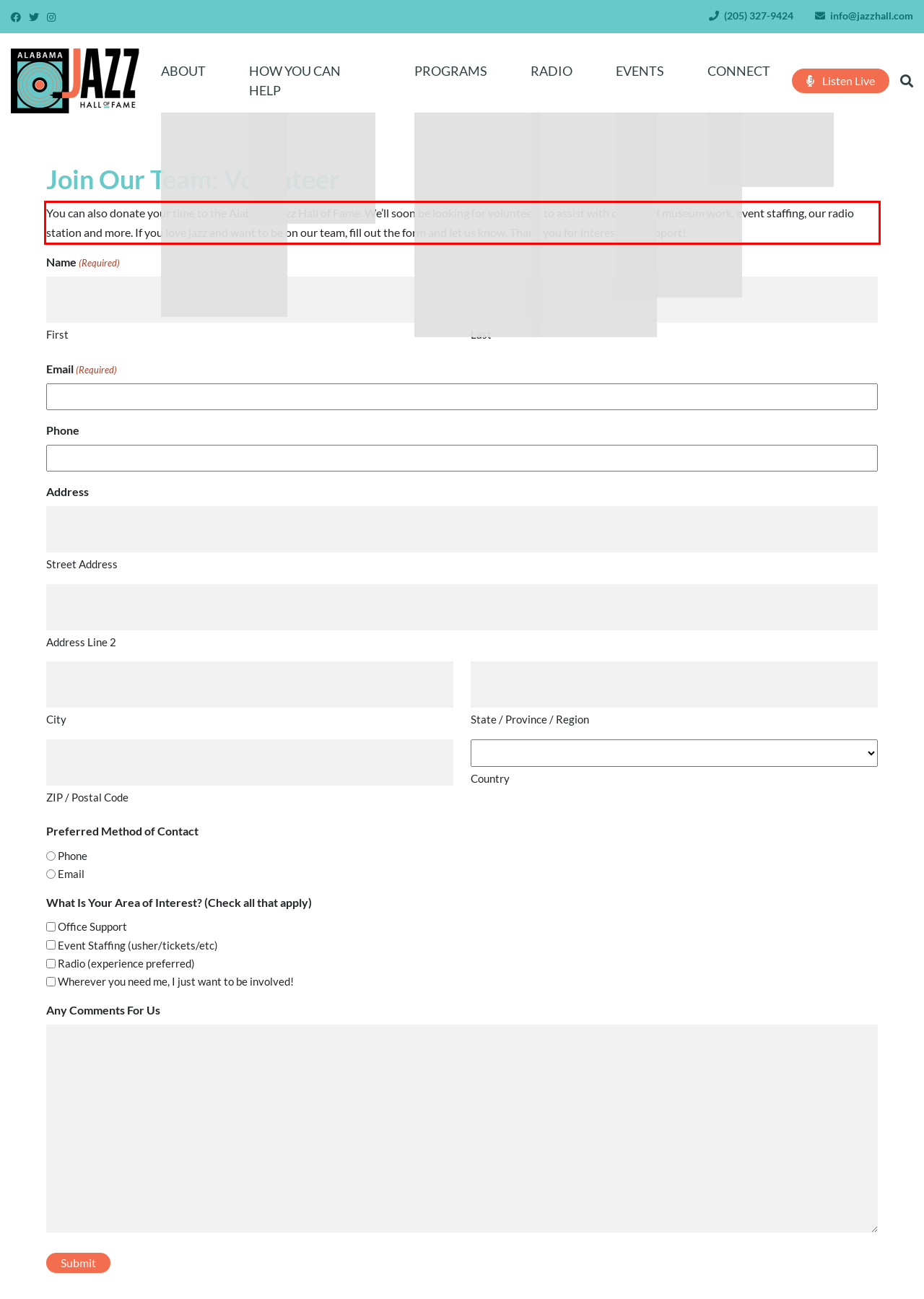Review the webpage screenshot provided, and perform OCR to extract the text from the red bounding box.

You can also donate your time to the Alabama Jazz Hall of Fame. We’ll soon be looking for volunteers to assist with office and museum work, event staffing, our radio station and more. If you love jazz and want to be on our team, fill out the form and let us know. Thank you for interest and support!